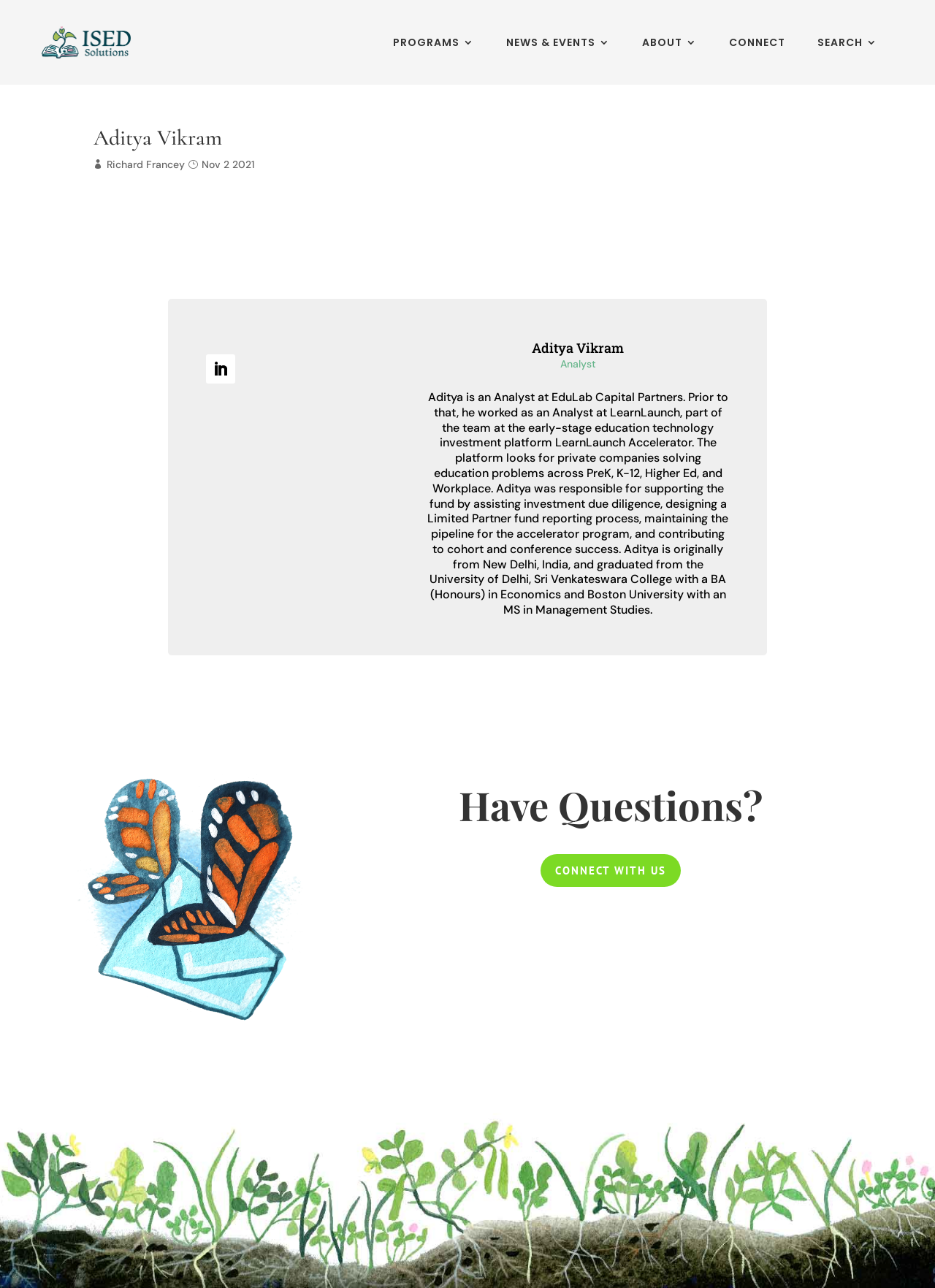Determine the bounding box coordinates of the clickable element necessary to fulfill the instruction: "Connect with Aditya". Provide the coordinates as four float numbers within the 0 to 1 range, i.e., [left, top, right, bottom].

[0.578, 0.663, 0.728, 0.689]